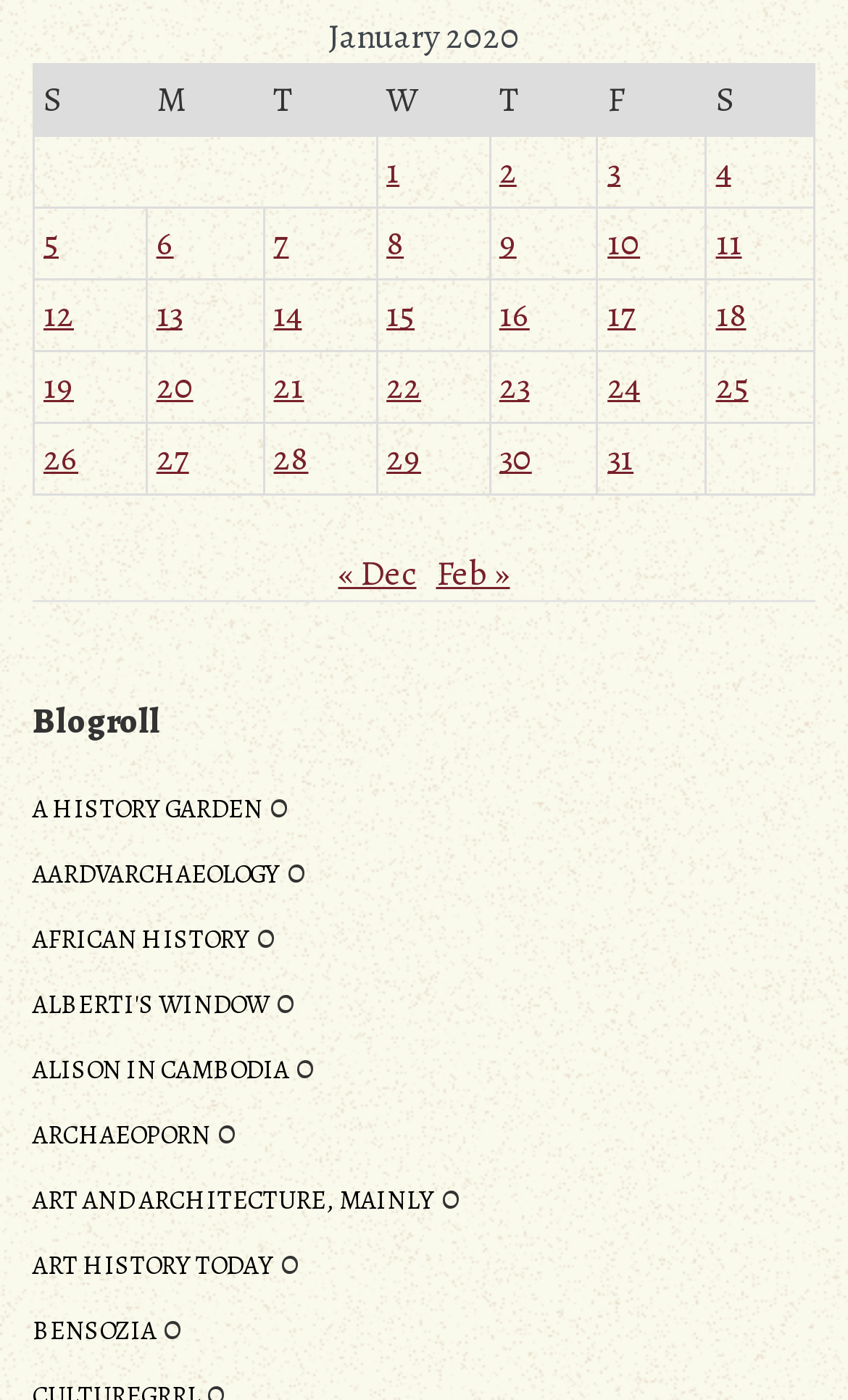Please answer the following question using a single word or phrase: 
How many days are listed in the table?

31